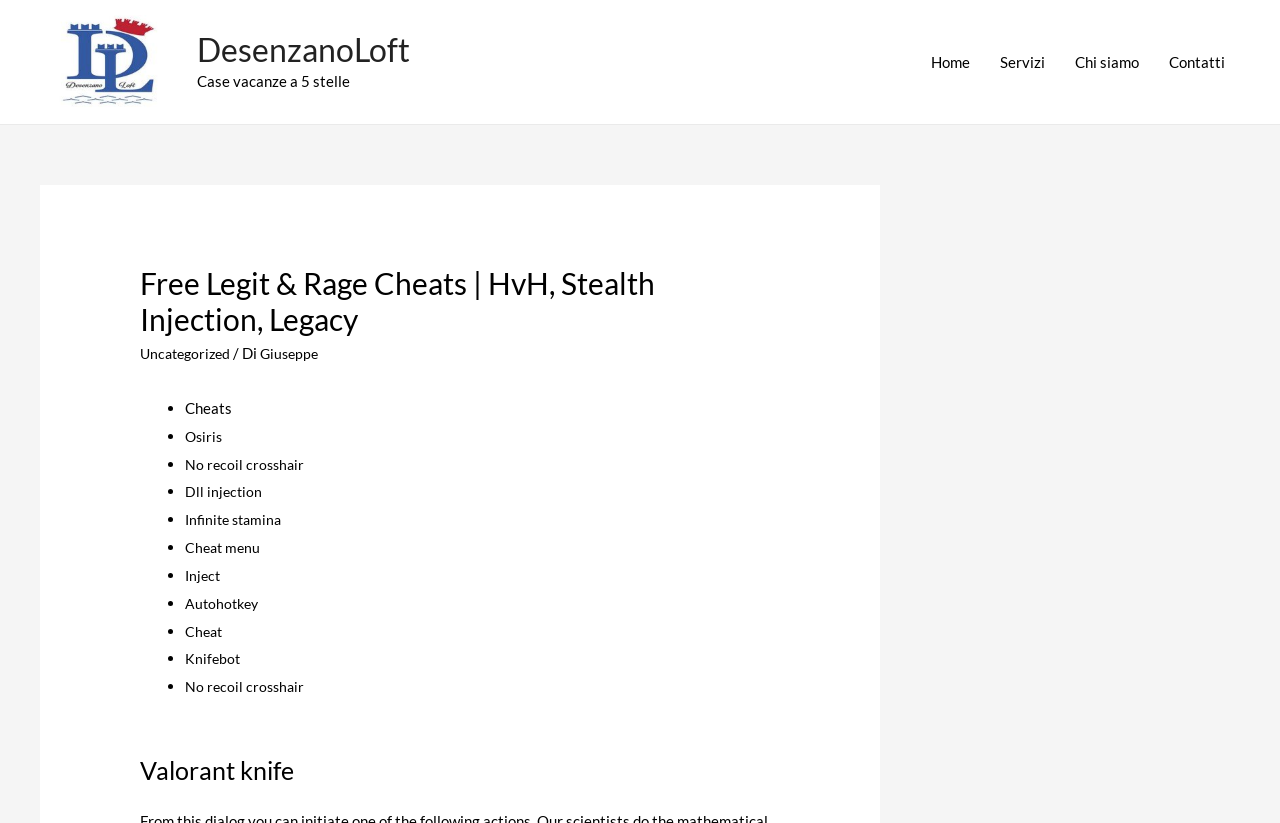Extract the top-level heading from the webpage and provide its text.

Free Legit & Rage Cheats | HvH, Stealth Injection, Legacy